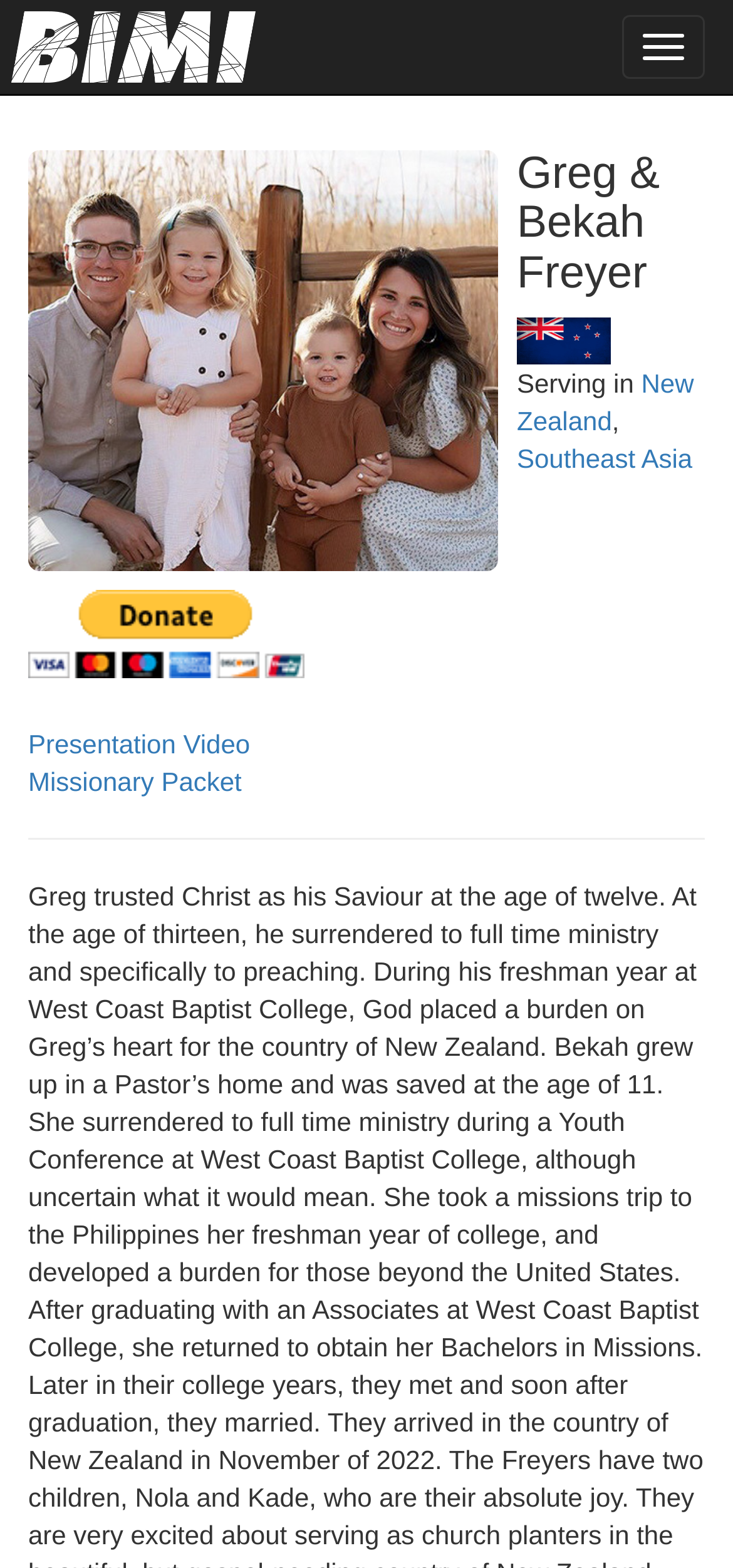What is the purpose of the 'Donate with PayPal' button?
Please interpret the details in the image and answer the question thoroughly.

The 'Donate with PayPal' button is likely used to donate to the missionaries, Greg & Bekah Freyer, as it is located on their webpage and is a common way for people to support missionaries financially.